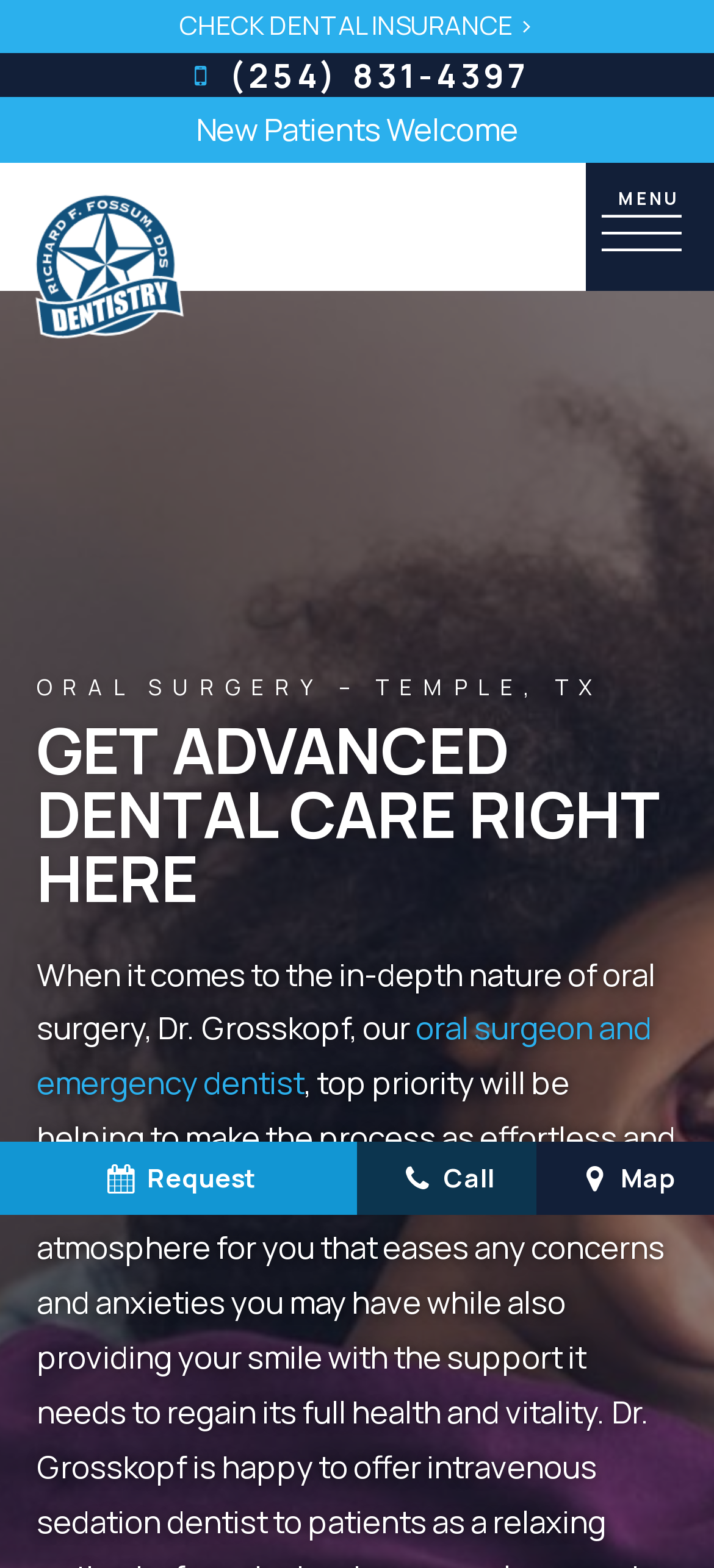Explain the webpage's layout and main content in detail.

The webpage is about Oral Surgery in Temple, TX, and it appears to be a dentist's website. At the top, there is a navigation section with links to check dental insurance, a phone number, and a "New Patients Welcome" link. To the left of these links is the Richard Fossum D D S logo, which is an image. On the right side of the navigation section, there is an "open nav" button.

Below the navigation section, there are two headings. The first heading reads "ORAL SURGERY – TEMPLE, TX", and the second heading reads "GET ADVANCED DENTAL CARE RIGHT HERE". Following the second heading, there is a paragraph of text that starts with "When it comes to the in-depth nature of oral surgery, Dr. Grosskopf, our..." and contains a link to "oral surgeon and emergency dentist".

At the bottom of the page, there are three links with icons: "Request", "Call", and "Map". These links are evenly spaced across the bottom of the page.